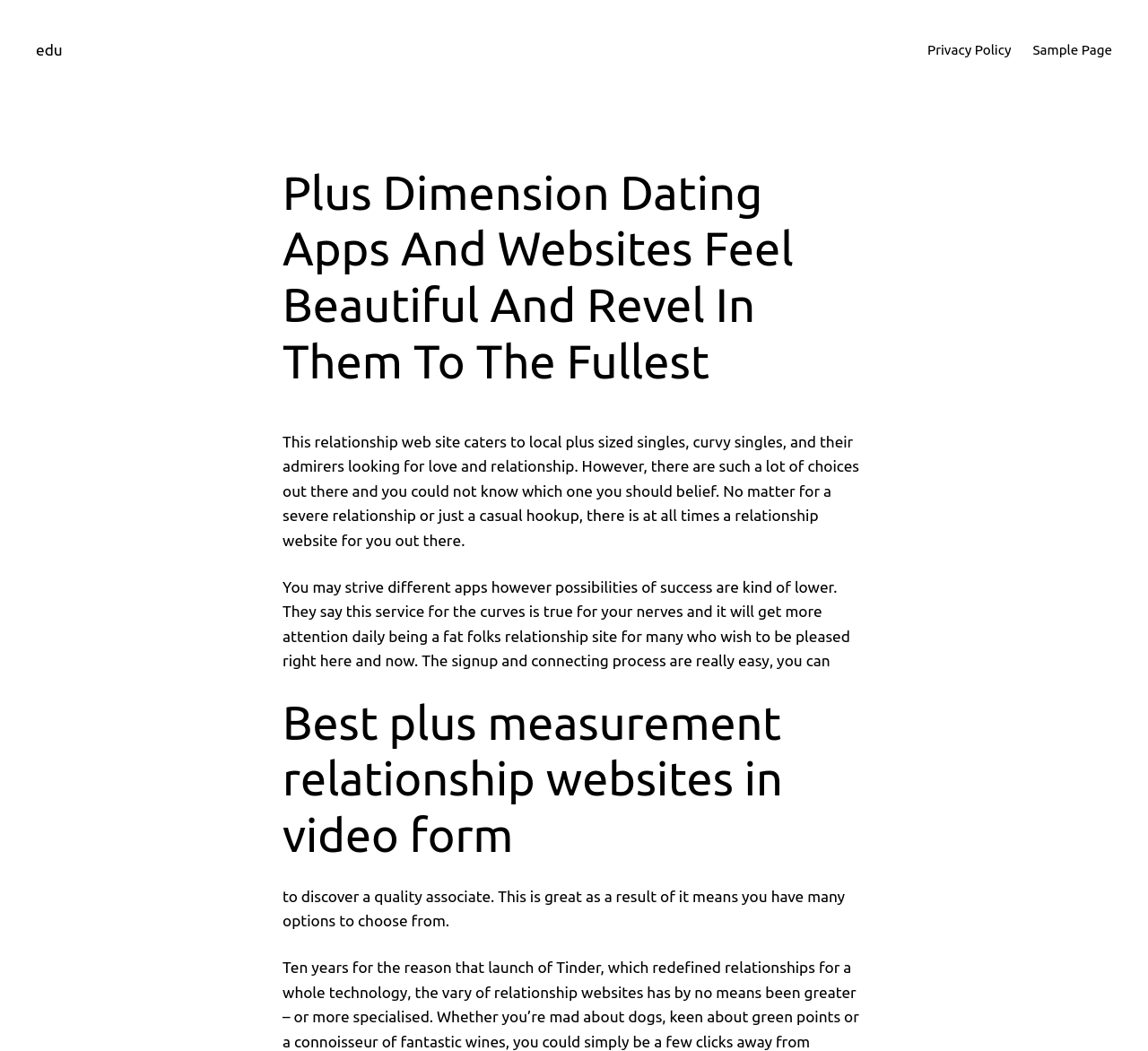What is the advantage of using this website?
From the details in the image, provide a complete and detailed answer to the question.

According to the webpage content, the signup and connecting process on this website are really easy, which makes it a convenient option for users.